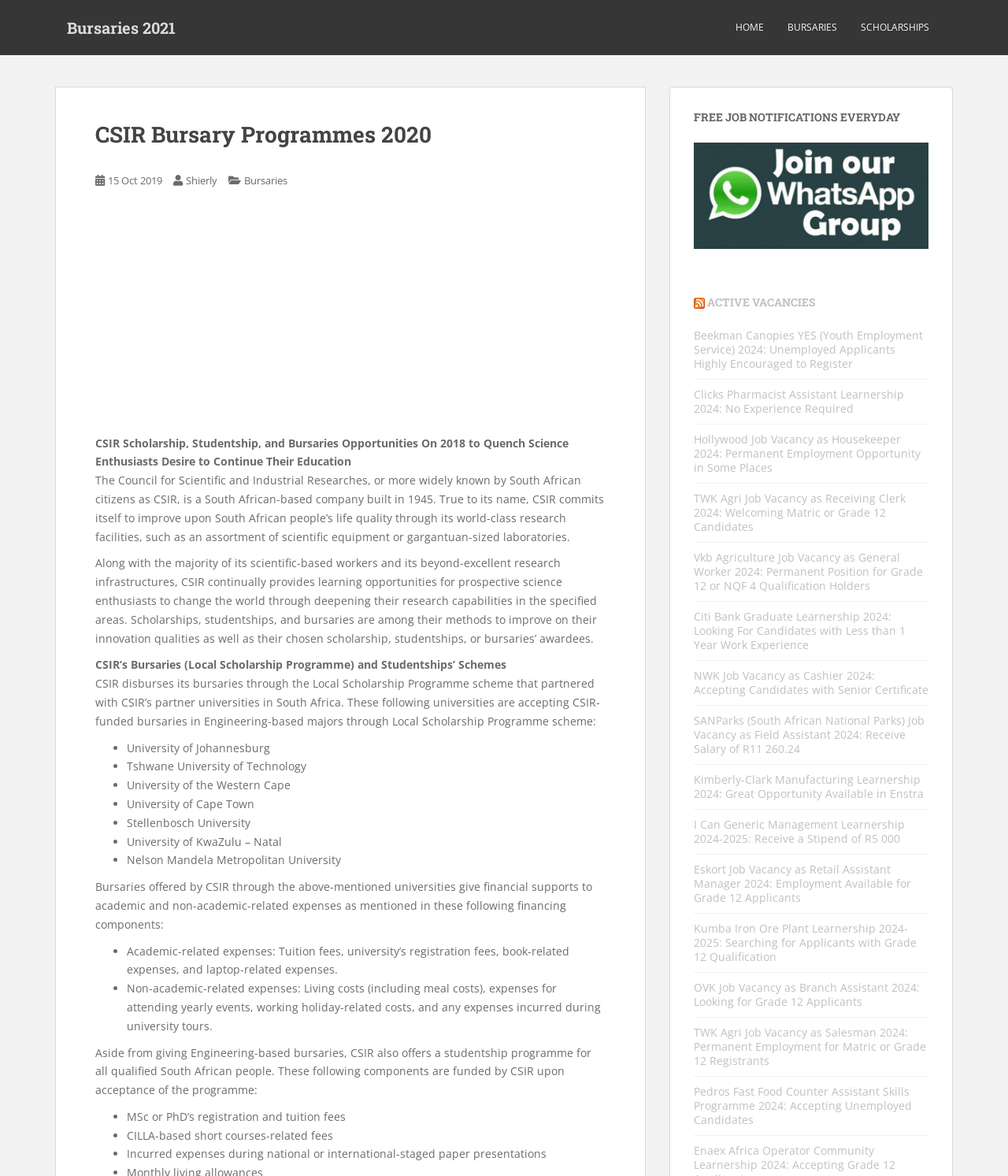Identify the first-level heading on the webpage and generate its text content.

CSIR Bursary Programmes 2020